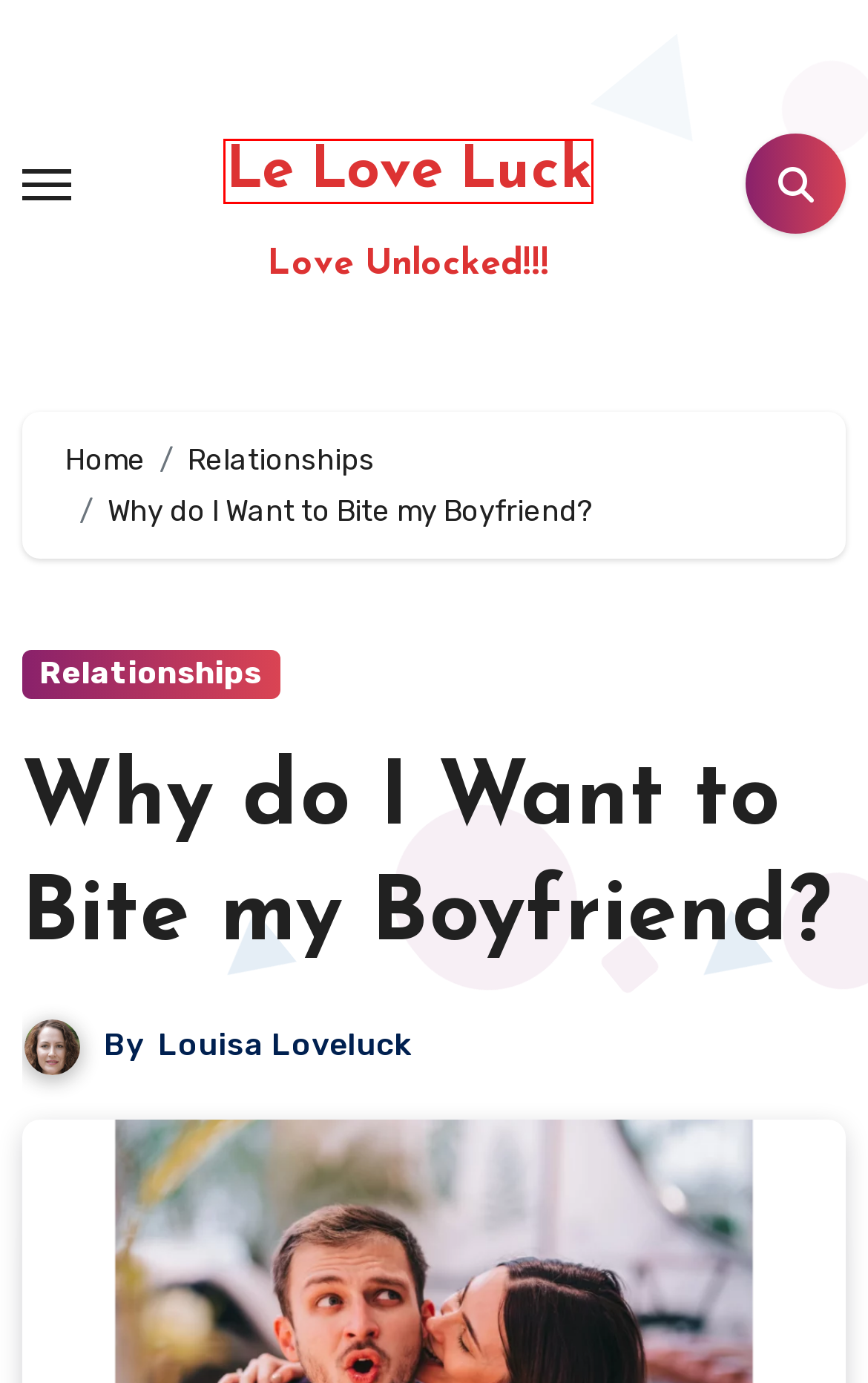You are looking at a screenshot of a webpage with a red bounding box around an element. Determine the best matching webpage description for the new webpage resulting from clicking the element in the red bounding box. Here are the descriptions:
A. Term Conditions - Le Love Luck
B. Relationships - Le Love Luck
C. Entertainment - Le Love Luck
D. Le Love Luck - Love Unlocked!!!
E. Privacy Policy - Le Love Luck
F. Dating her - Le Love Luck
G. What Does It Mean When a Guy Calls You Cute?
H. Louisa Loveluck - Le Love Luck

D